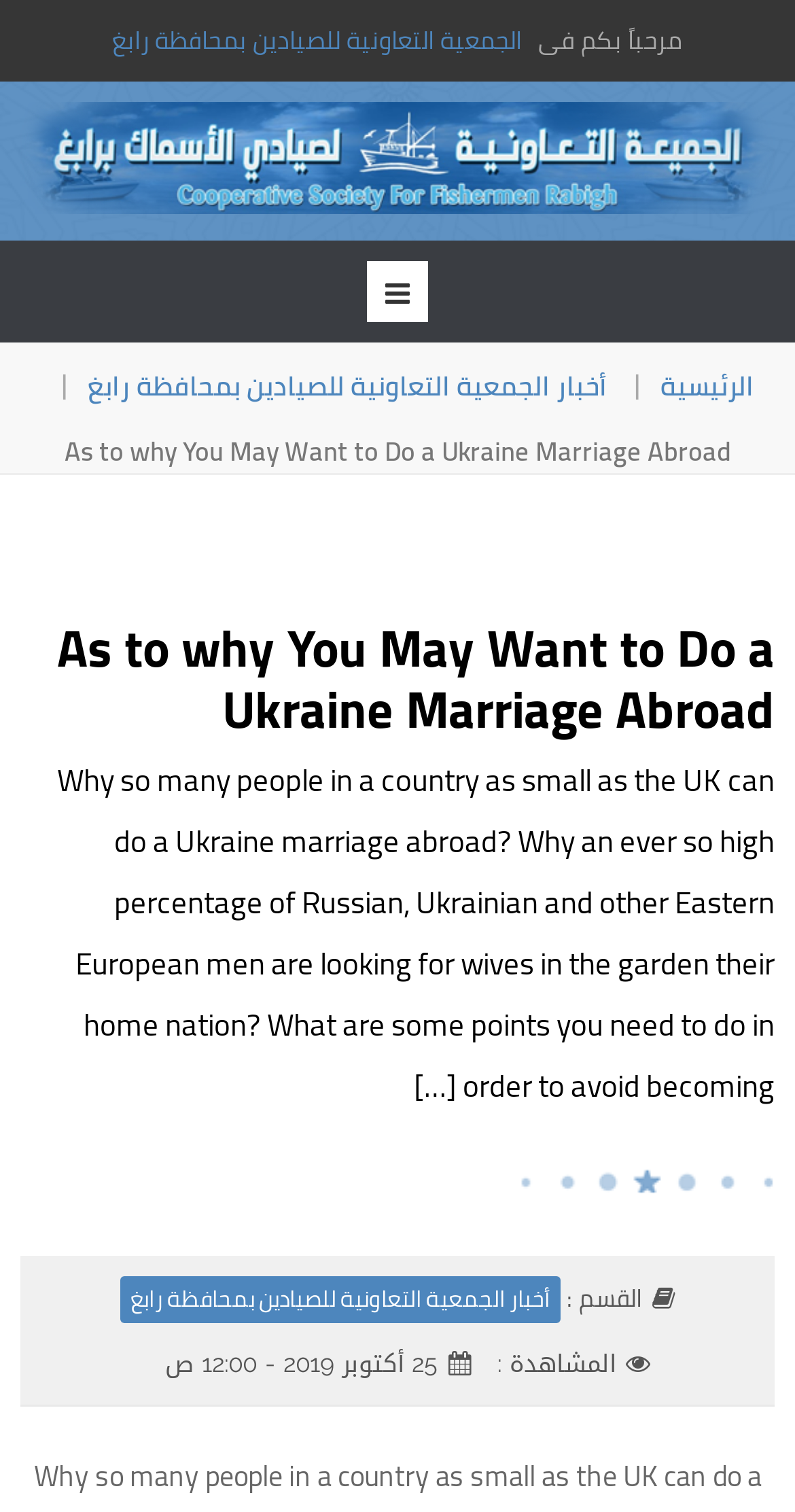What is the purpose of the webpage?
Look at the screenshot and respond with one word or a short phrase.

To provide information